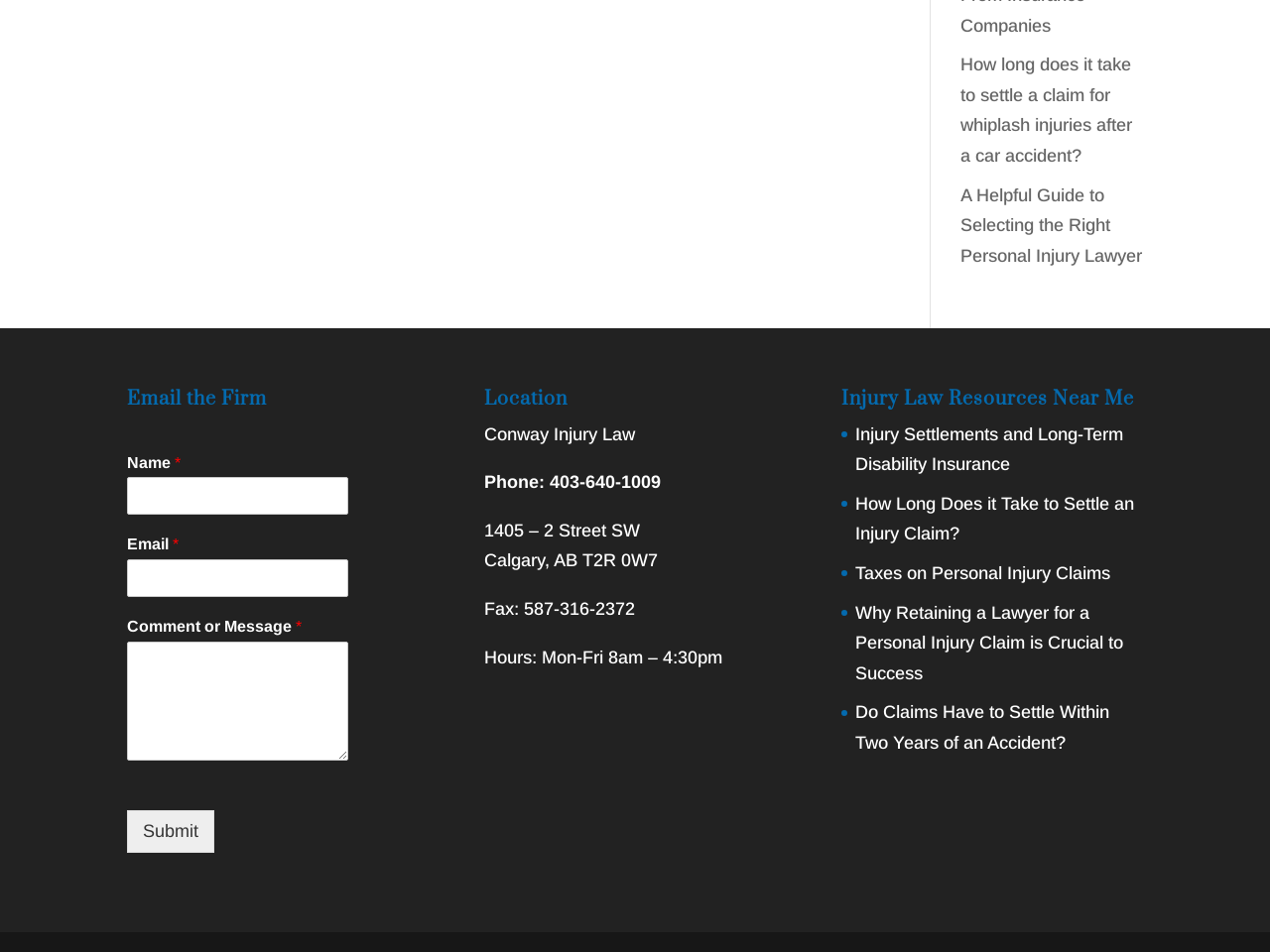Find the bounding box coordinates for the HTML element specified by: "Shopping Cart Rigging".

None